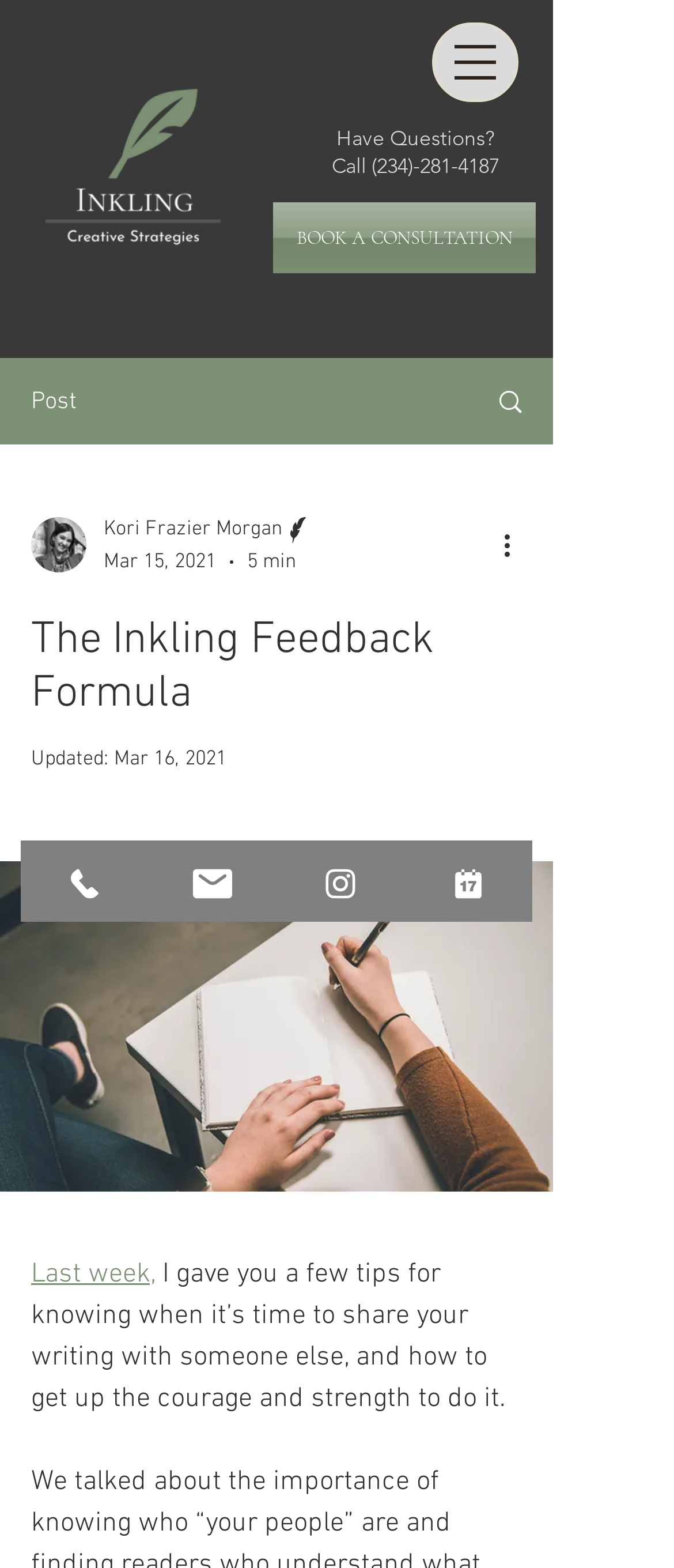Give a detailed explanation of the elements present on the webpage.

The webpage is about "The Inkling Feedback Formula" and provides guidance on giving feedback on writing. At the top, there is a navigation menu button on the right side, followed by a heading "Have Questions? Call (234)-281-4187" with a link to the phone number. Below this, there is a "BOOK A CONSULTATION" link.

On the left side, there is a section with a "Post" label, followed by a writer's picture and their name, "Kori Frazier Morgan Writer", along with the date "Mar 15, 2021" and a duration of "5 min". There is also a "More actions" button and a heading "The Inkling Feedback Formula".

Below this section, there is a paragraph of text that discusses sharing writing with others and getting feedback. The text is divided into two parts, with a link "Last week" in between. At the bottom of the page, there are four links to contact the writer: "Phone", "Email", "Instagram", and "Schedule a Call", each accompanied by an icon.

Overall, the webpage appears to be a blog post or article about giving feedback on writing, with a focus on the writer's personal experience and guidance.